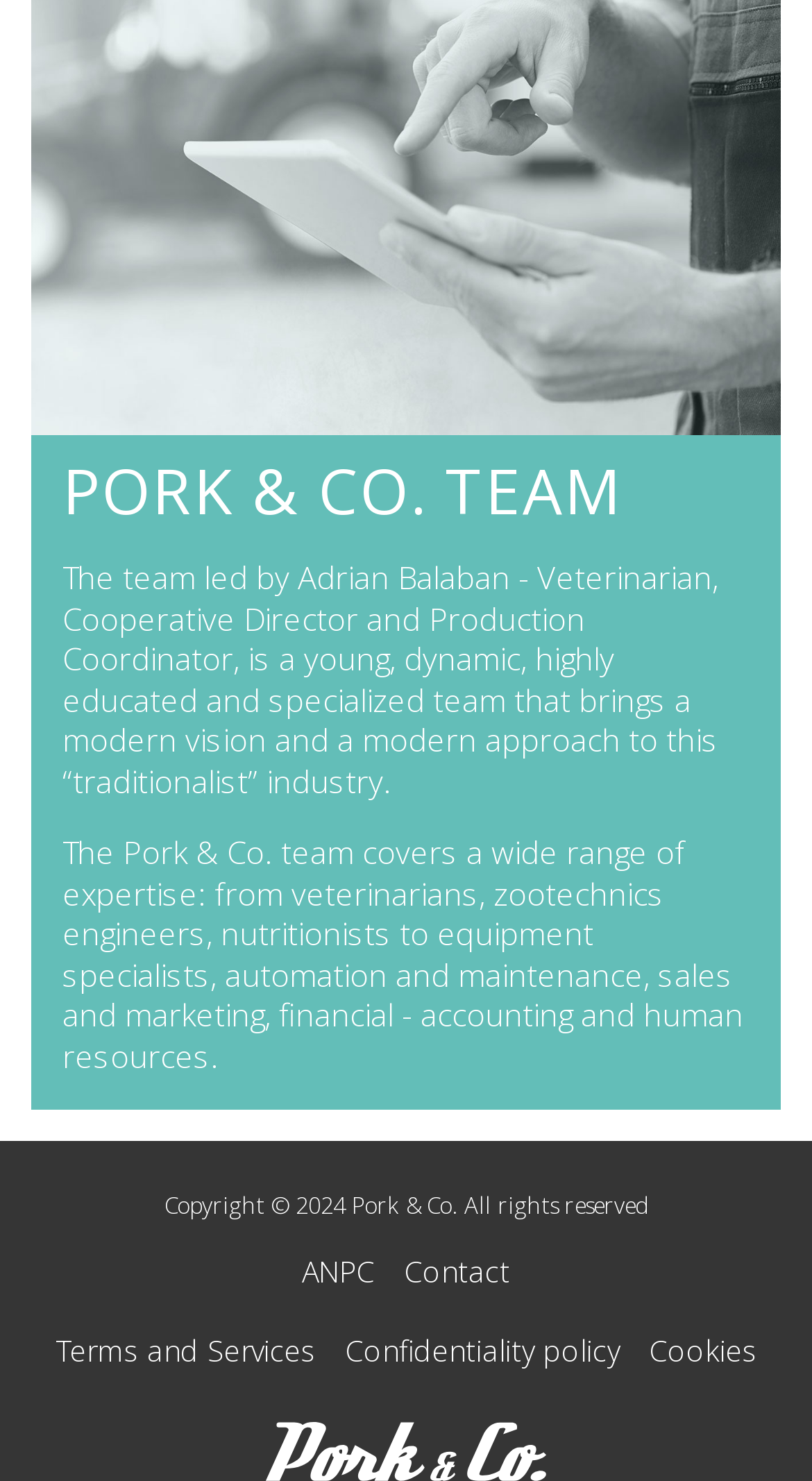Provide the bounding box coordinates for the UI element described in this sentence: "Confidentiality policy". The coordinates should be four float values between 0 and 1, i.e., [left, top, right, bottom].

[0.424, 0.901, 0.763, 0.923]